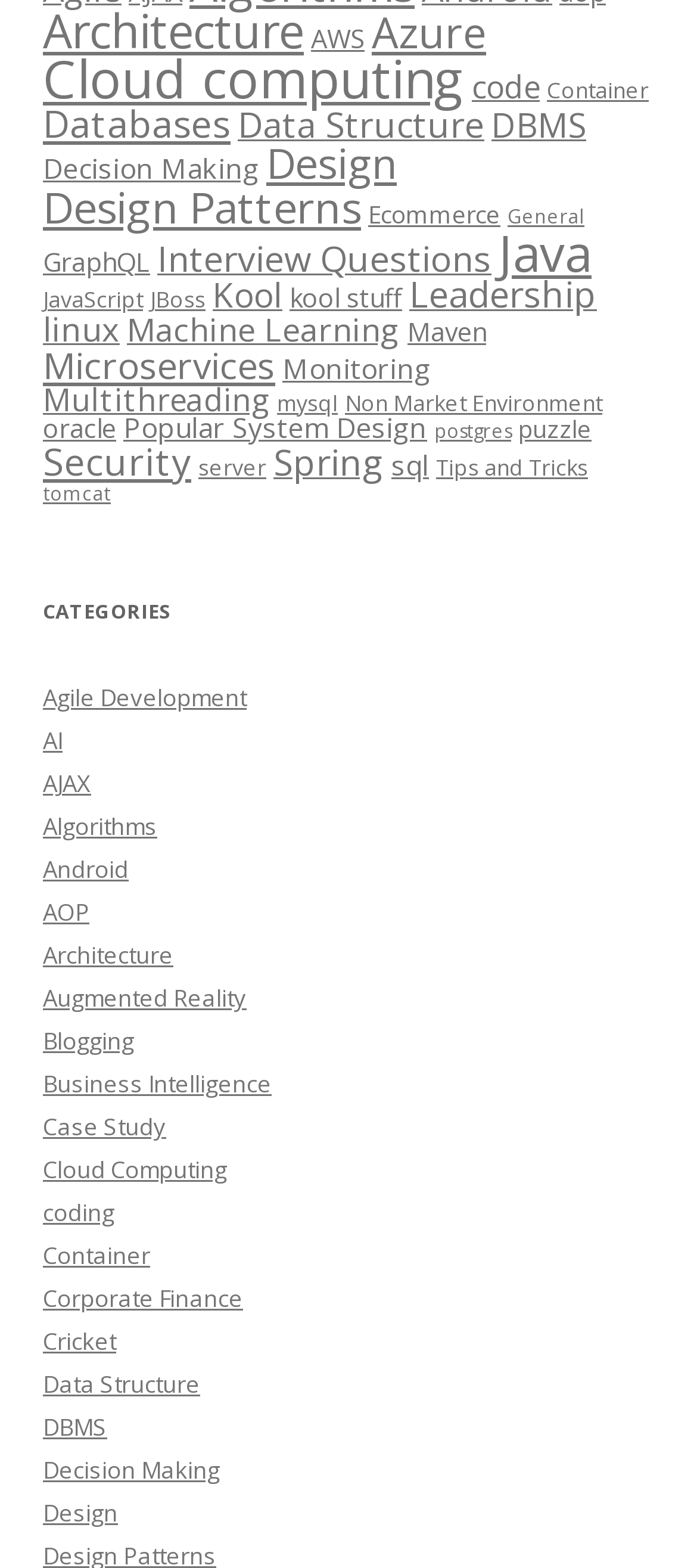Identify the bounding box coordinates for the region of the element that should be clicked to carry out the instruction: "Learn about Machine Learning". The bounding box coordinates should be four float numbers between 0 and 1, i.e., [left, top, right, bottom].

[0.182, 0.197, 0.574, 0.224]